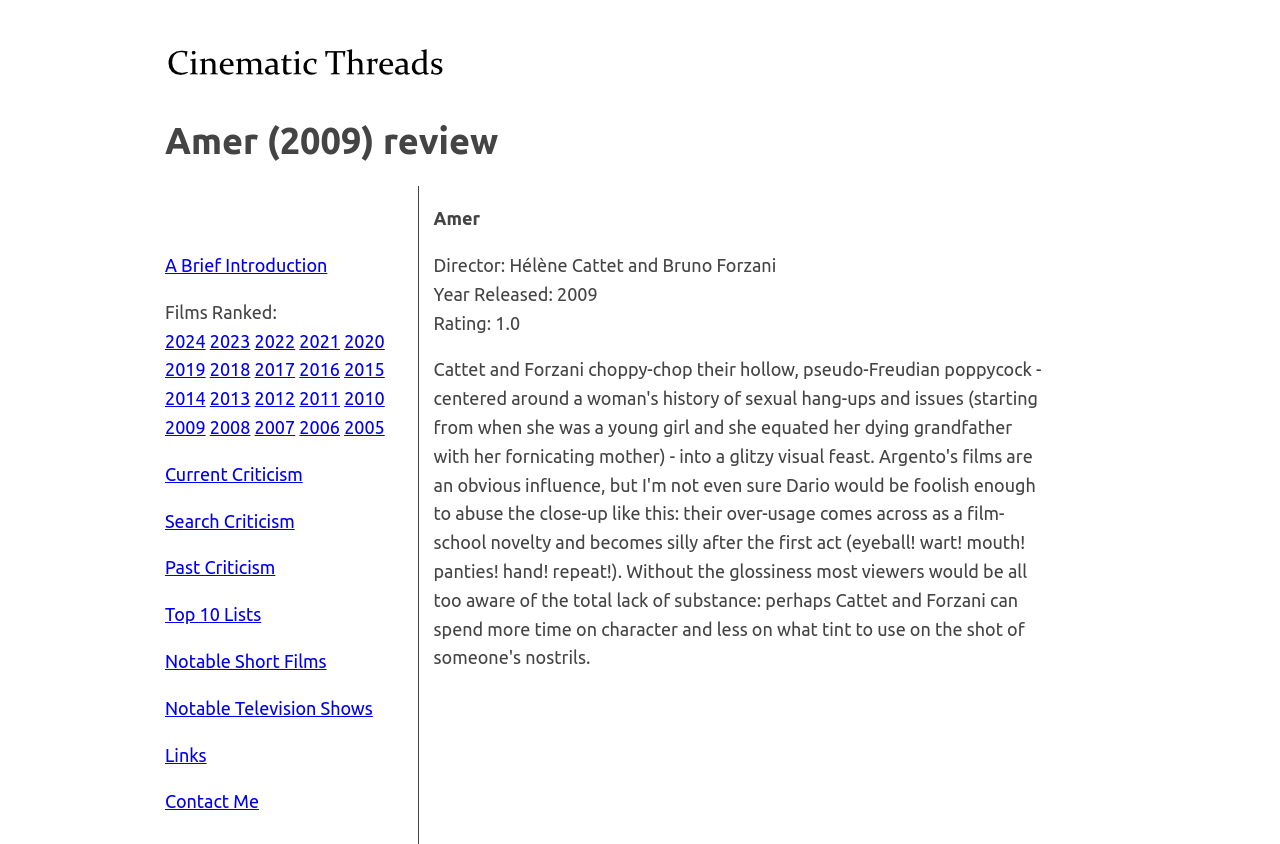Can you pinpoint the bounding box coordinates for the clickable element required for this instruction: "Search for criticism"? The coordinates should be four float numbers between 0 and 1, i.e., [left, top, right, bottom].

[0.129, 0.605, 0.23, 0.629]